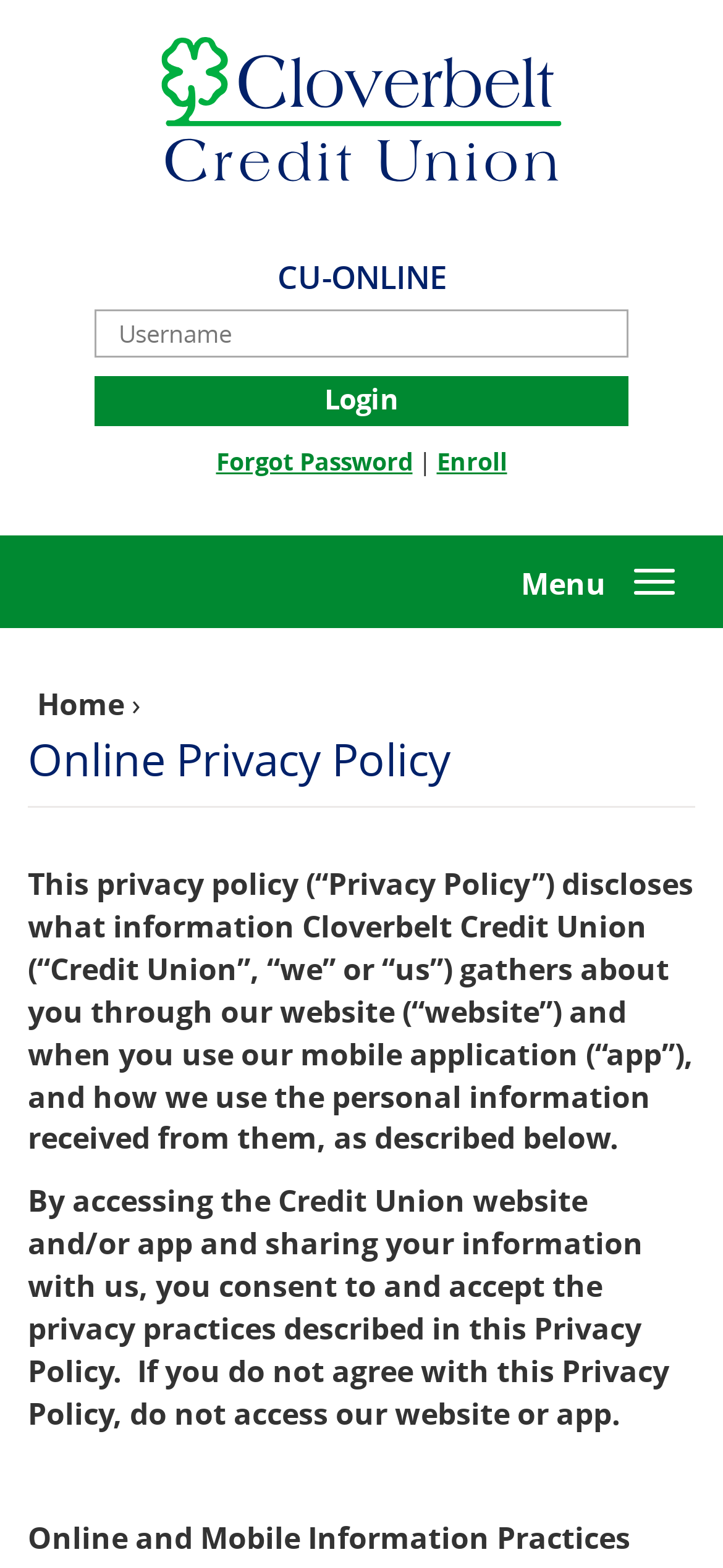What is the purpose of the 'Forgot Password' link?
Please give a detailed and thorough answer to the question, covering all relevant points.

I inferred the purpose of the 'Forgot Password' link by its text and its position below the 'Username' and 'Login' buttons, suggesting that it is related to the login process.